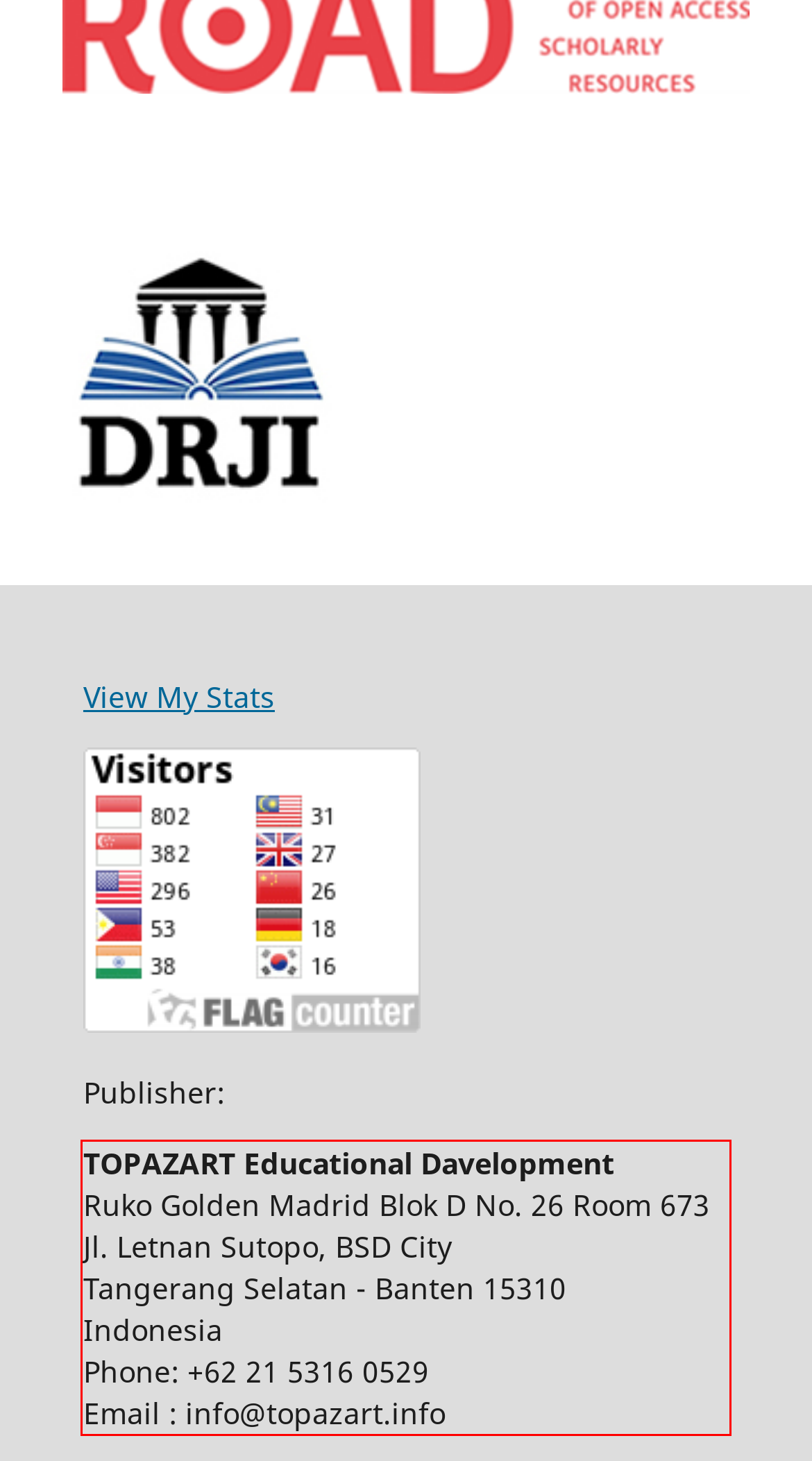Locate the red bounding box in the provided webpage screenshot and use OCR to determine the text content inside it.

TOPAZART Educational Davelopment Ruko Golden Madrid Blok D No. 26 Room 673 Jl. Letnan Sutopo, BSD City Tangerang Selatan - Banten 15310 Indonesia Phone: +62 21 5316 0529 Email : info@topazart.info